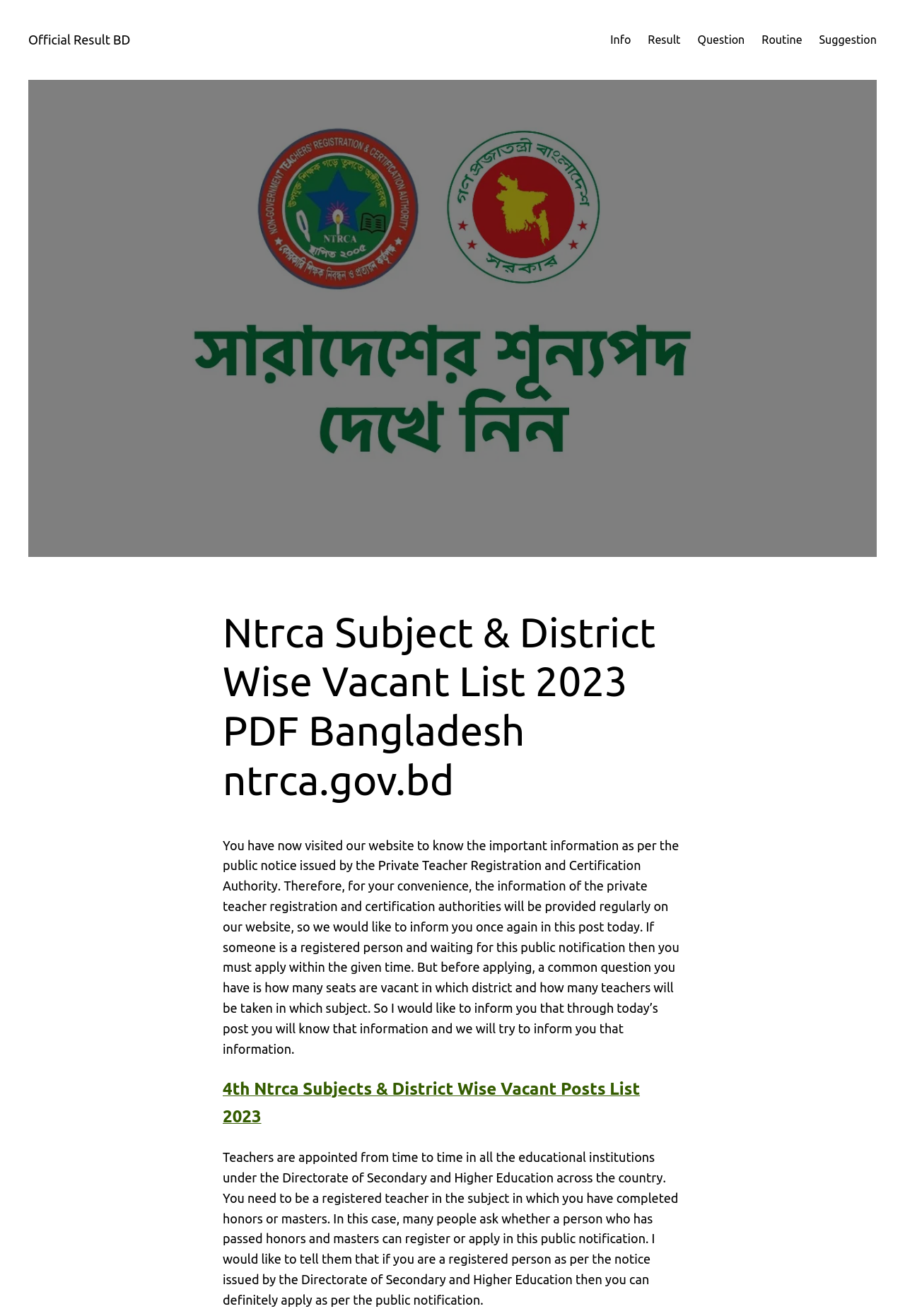Please look at the image and answer the question with a detailed explanation: What is the role of the Directorate of Secondary and Higher Education?

Based on the webpage content, the Directorate of Secondary and Higher Education appears to be responsible for overseeing educational institutions across the country. The text suggests that teachers are appointed from time to time in these institutions, and the Directorate plays a role in the registration and certification process for teachers.